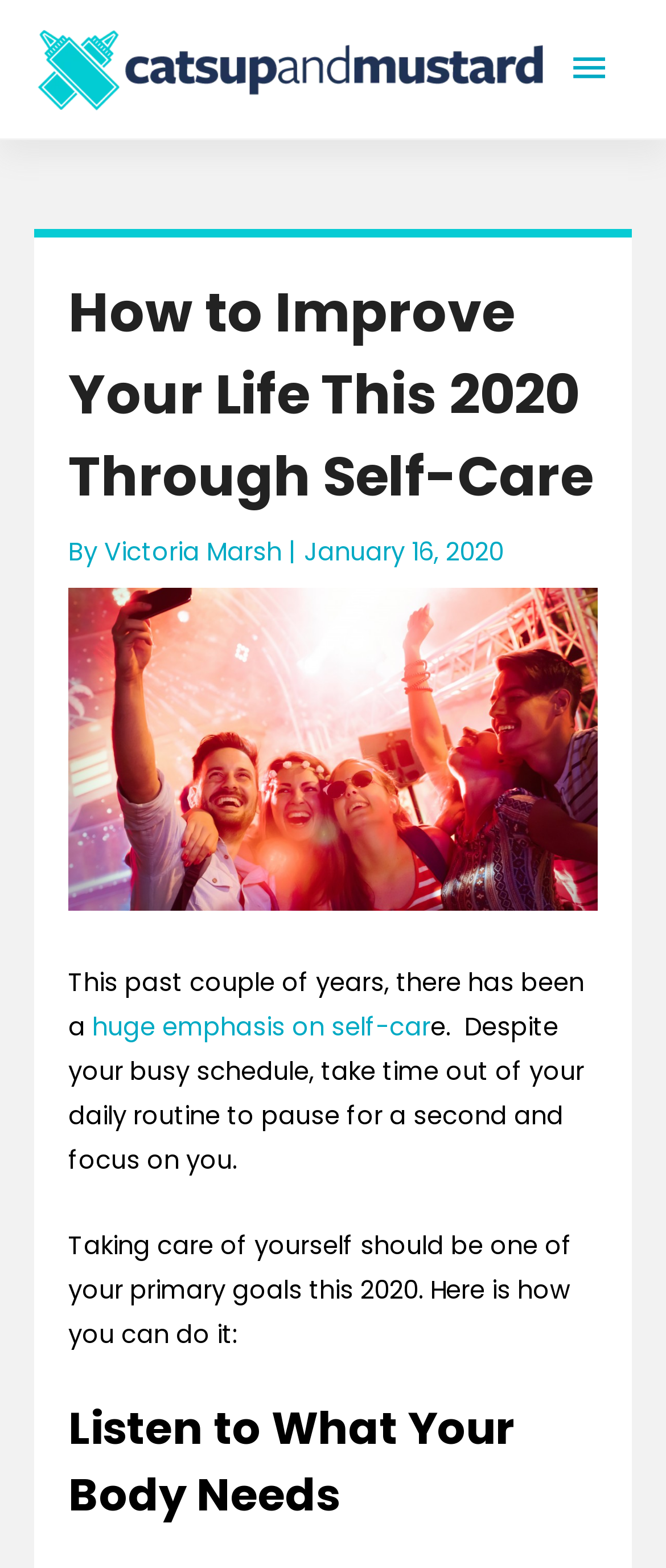Based on the image, please respond to the question with as much detail as possible:
What is the second heading in the article?

The second heading in the article can be found in the content section of the webpage, where it says 'Listen to What Your Body Needs'. This is a subheading that breaks up the content of the article and provides a clear topic for the following section.